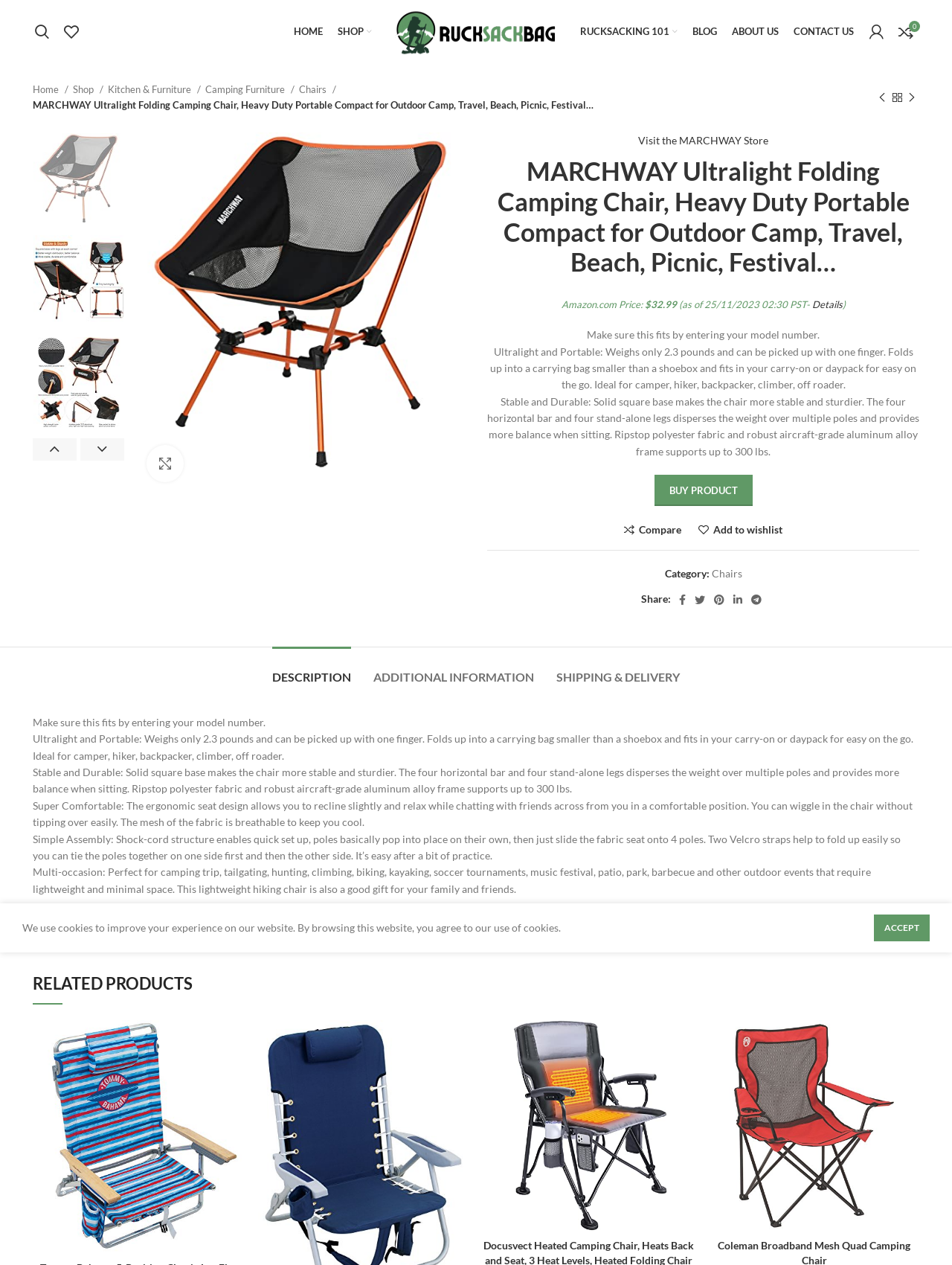Please mark the bounding box coordinates of the area that should be clicked to carry out the instruction: "Buy this product".

[0.687, 0.375, 0.79, 0.4]